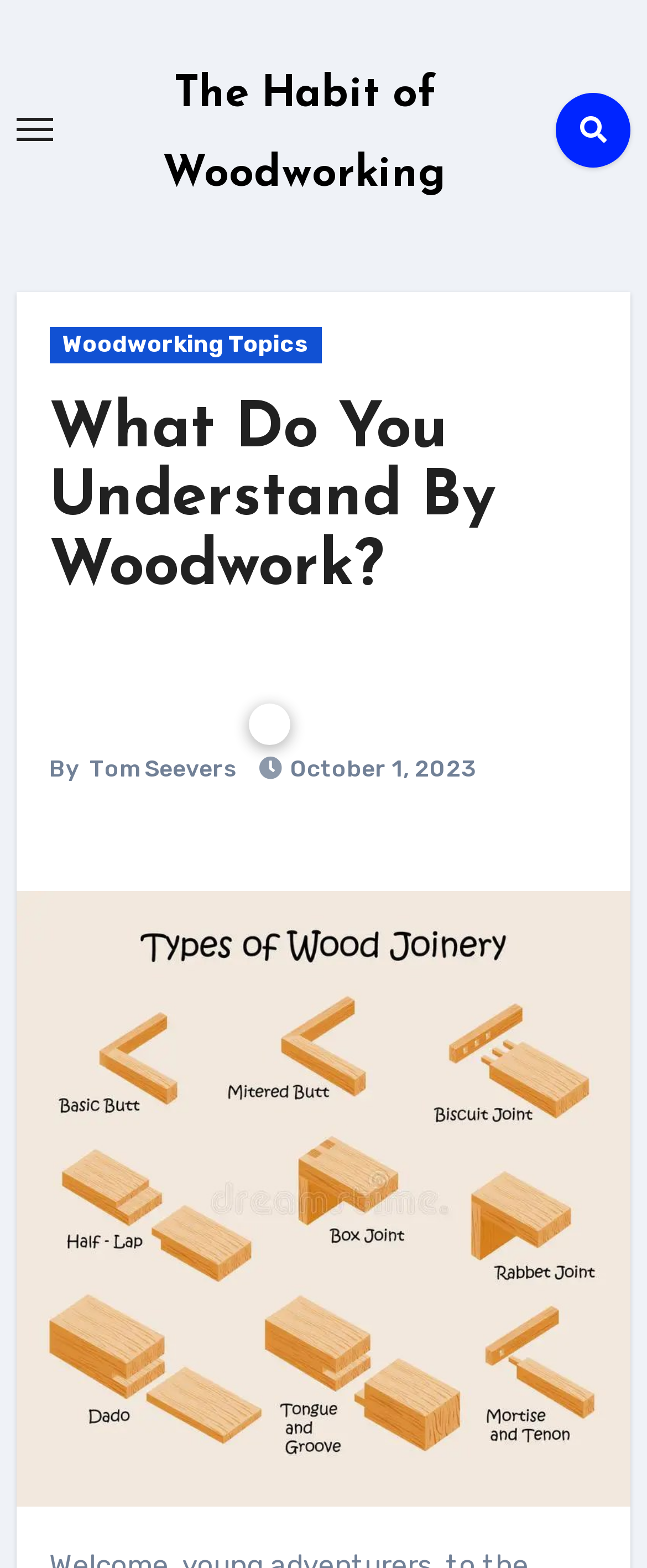Create a detailed narrative of the webpage’s visual and textual elements.

This webpage is about woodwork, specifically introducing the concept of woodwork to young adventurers. At the top left corner, there is a button to toggle navigation. Next to it, on the top center, is a link to "The Habit of Woodworking". On the top right corner, there is a search icon represented by a magnifying glass symbol.

Below the top section, there is a main content area. On the left side, there is a link to "Woodworking Topics". The main title of the webpage, "What Do You Understand By Woodwork?", is displayed prominently in a heading element. Below the title, there is a link to the same title, which likely leads to the main article.

On the right side of the main content area, there are several links, including an empty link, a link to the author "Tom Seevers", and a link to the publication date "October 1, 2023", which also contains a time element. At the bottom of the page, there is a full-width link that spans the entire width of the page.

There are a total of 9 links and 1 button on this webpage, with 1 heading element and 1 time element. The layout is organized, with clear sections for navigation, main content, and additional information.